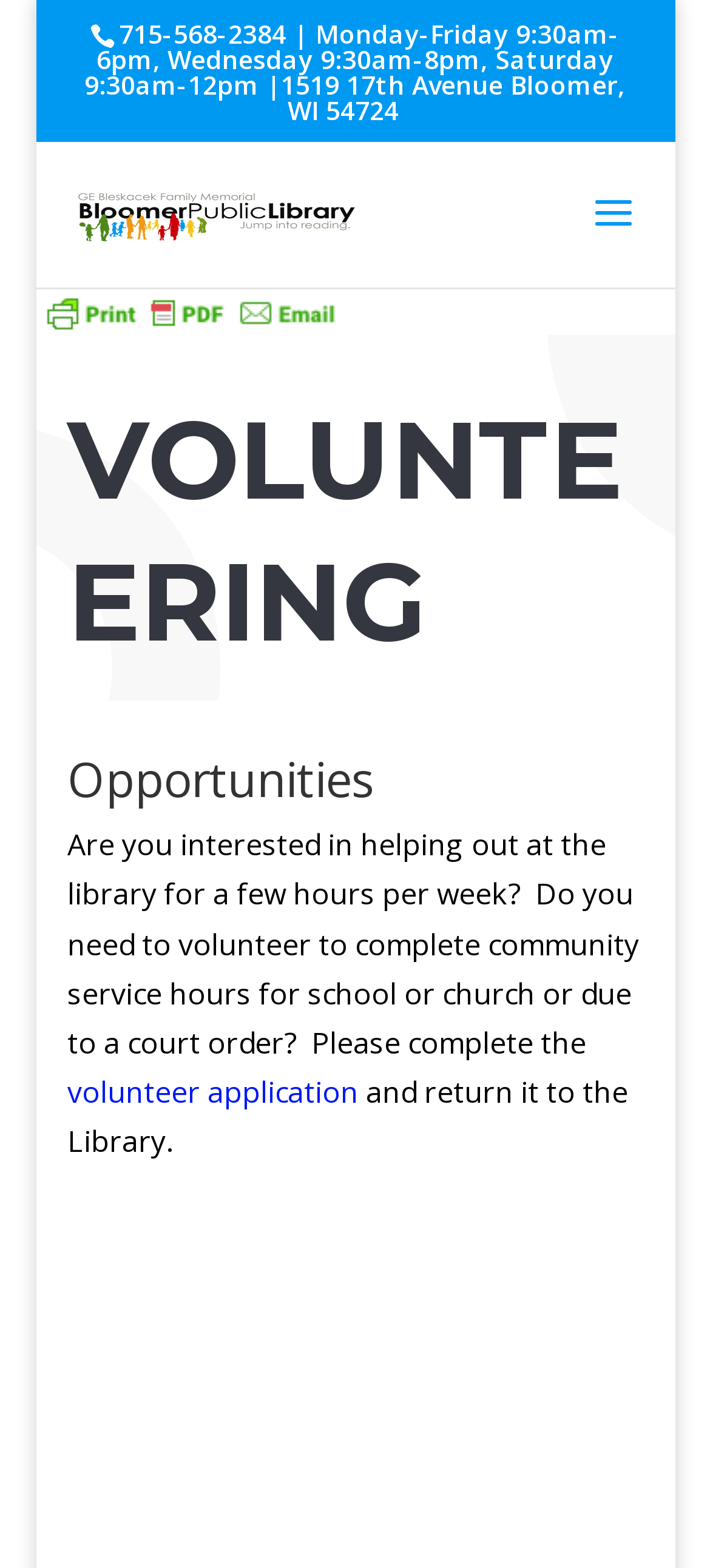From the image, can you give a detailed response to the question below:
How can I volunteer at the library?

I found the information on volunteering by looking at the static text element that mentions completing a volunteer application, which is linked to a form that can be filled out.